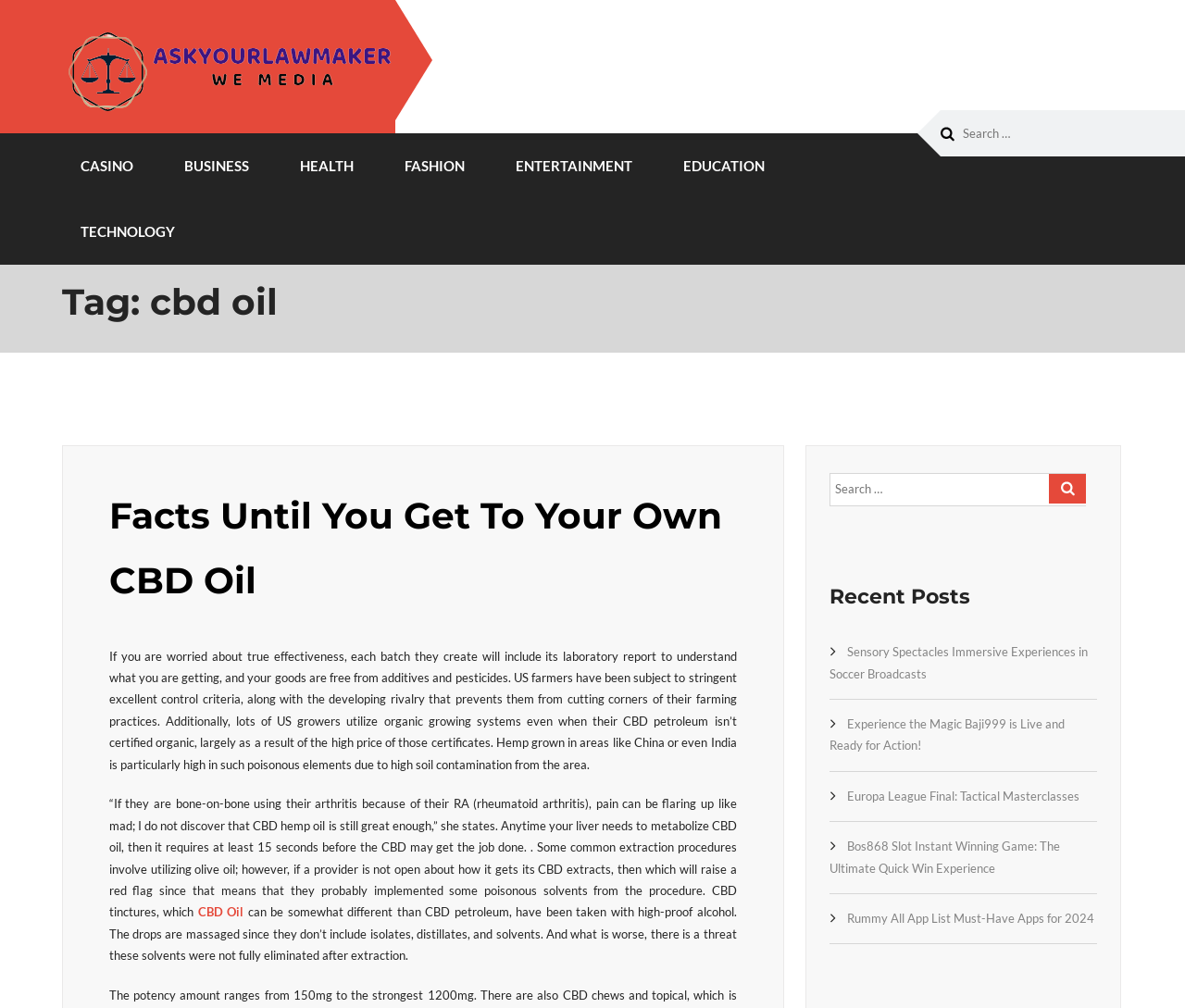Using the provided element description: "Europa League Final: Tactical Masterclasses", identify the bounding box coordinates. The coordinates should be four floats between 0 and 1 in the order [left, top, right, bottom].

[0.715, 0.782, 0.911, 0.797]